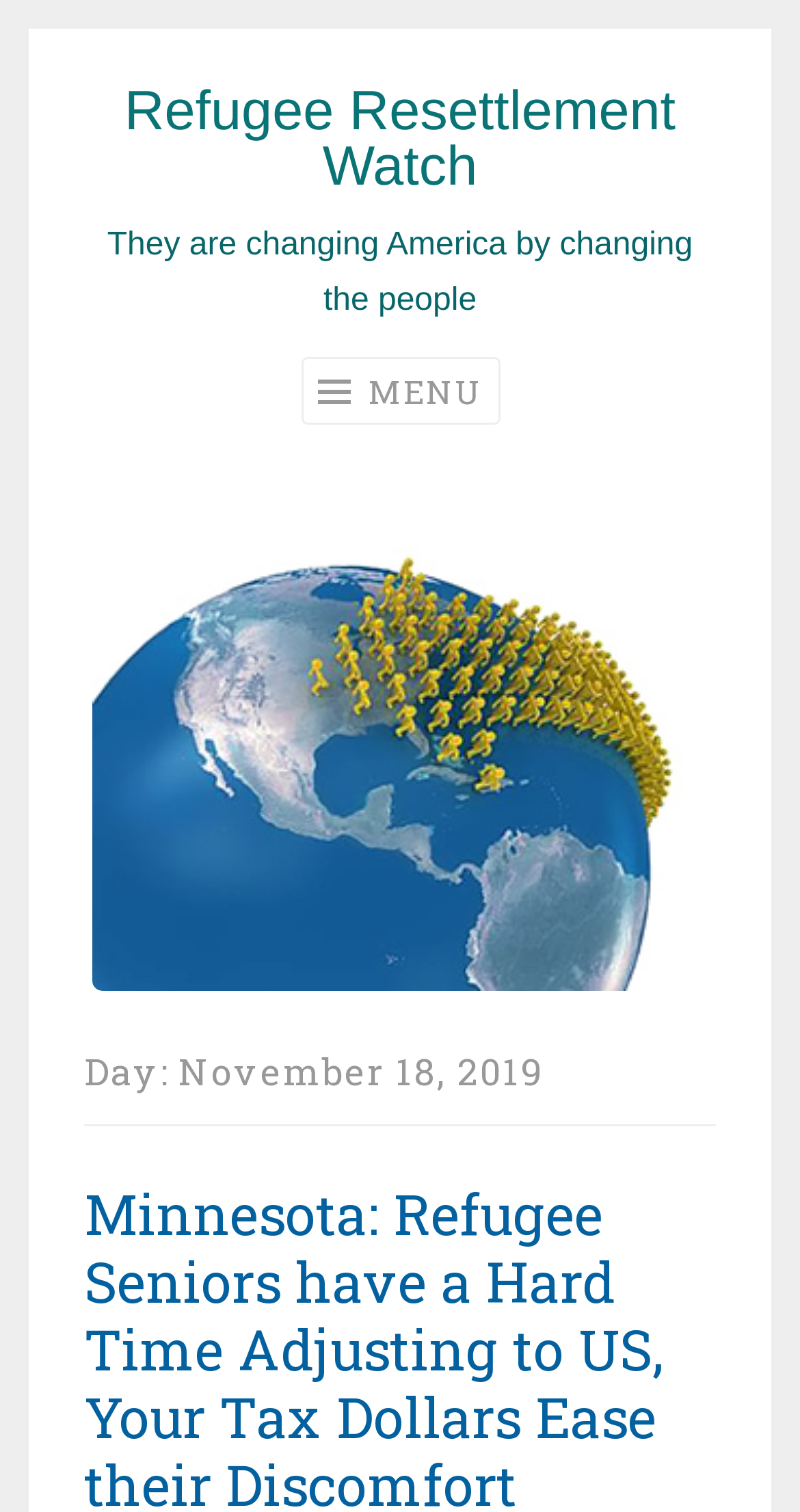Extract the bounding box coordinates for the HTML element that matches this description: "Refugee Resettlement Watch". The coordinates should be four float numbers between 0 and 1, i.e., [left, top, right, bottom].

[0.156, 0.053, 0.844, 0.13]